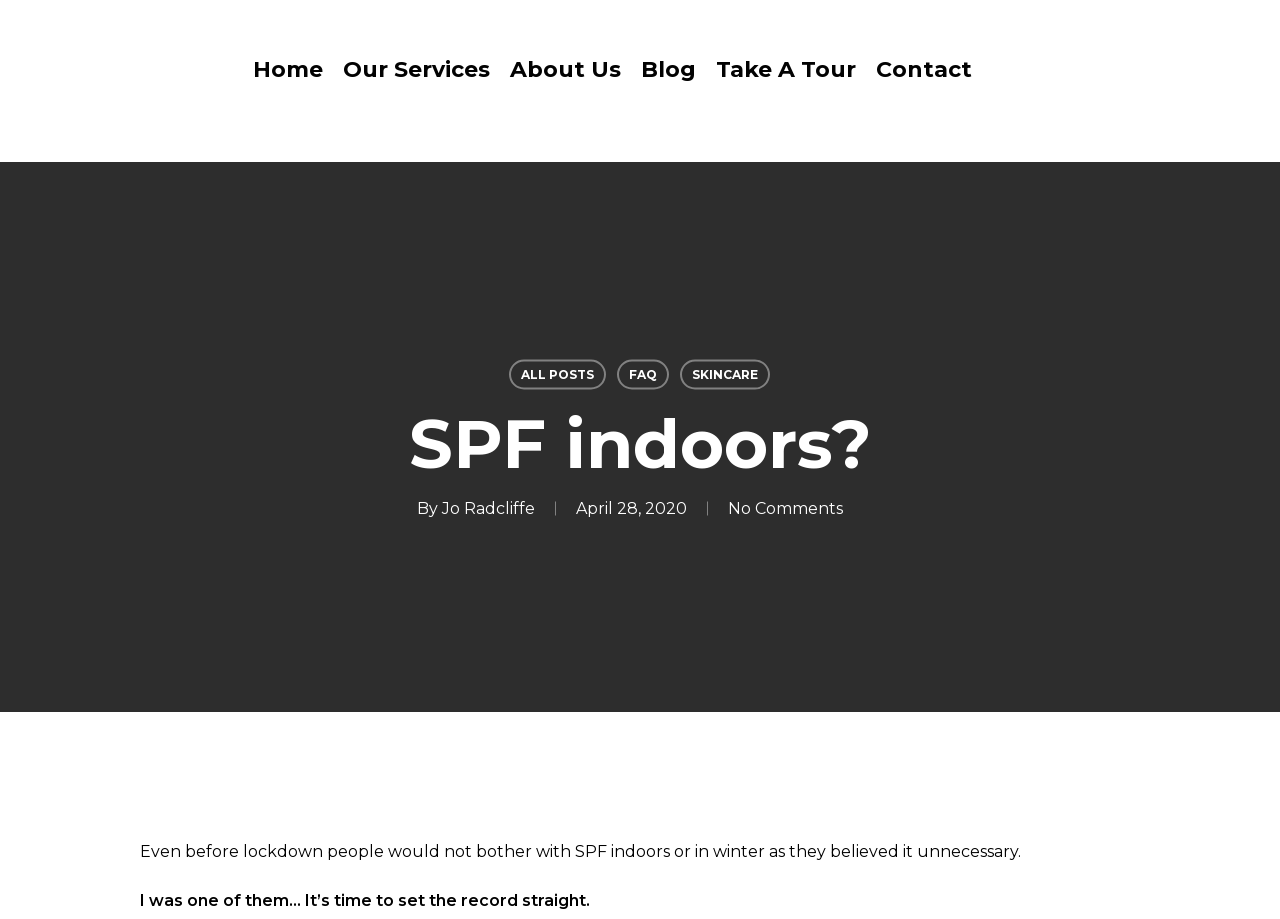Please identify the bounding box coordinates of the area I need to click to accomplish the following instruction: "Click the Home link".

None